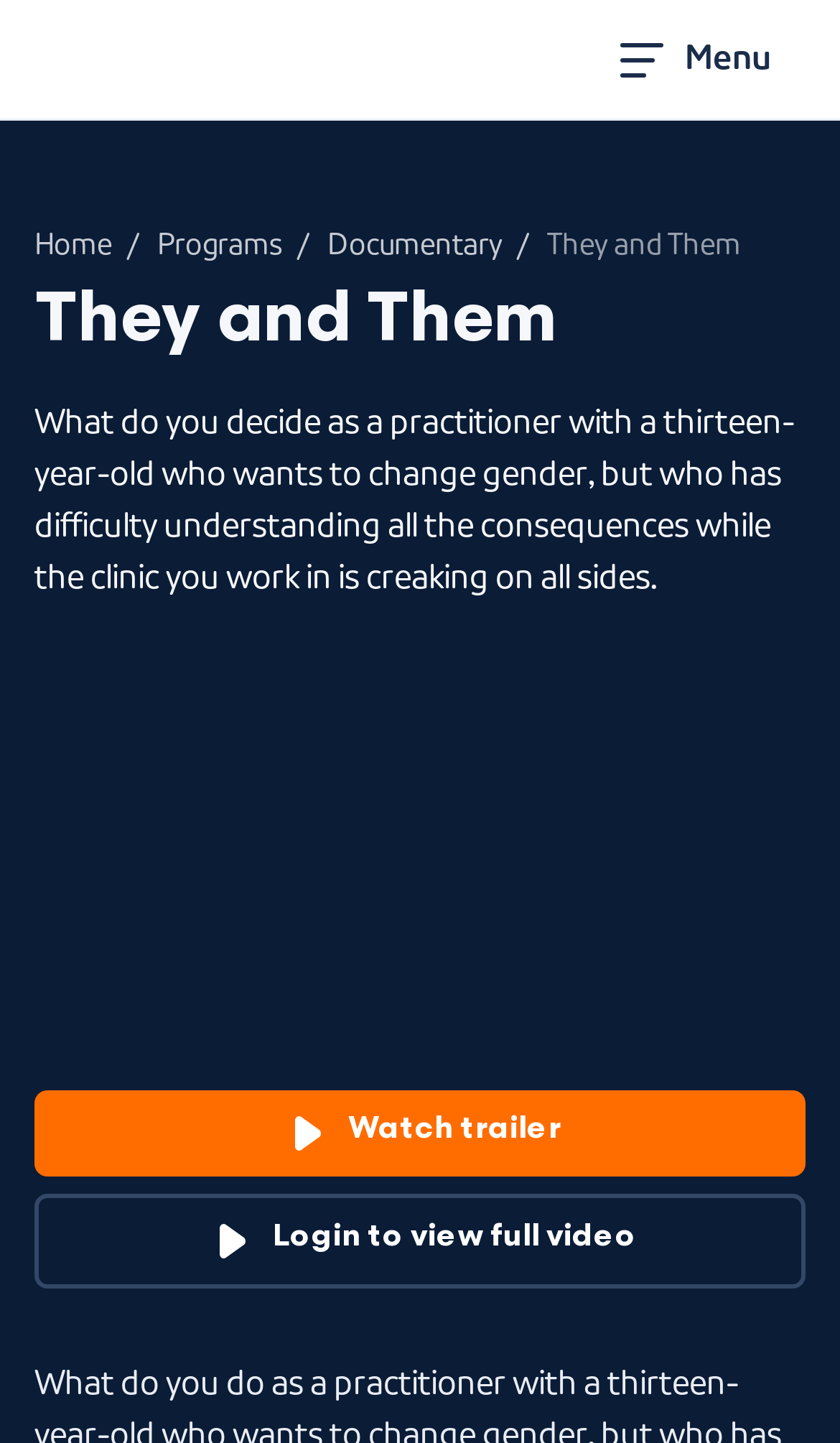Please analyze the image and provide a thorough answer to the question:
What is the type of content displayed below the heading?

Below the heading 'They and Them', I found a video element, indicating that the content displayed is a video.